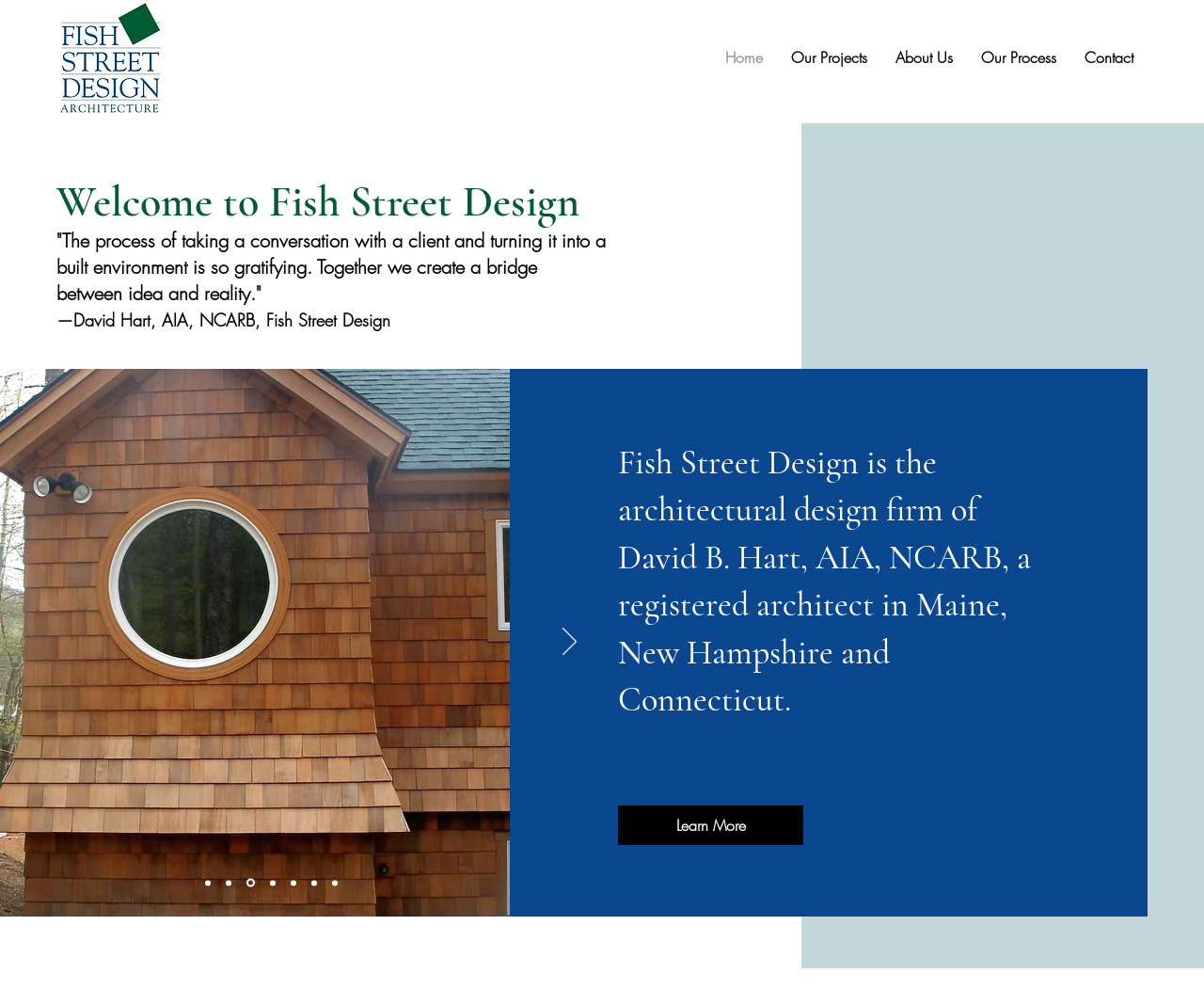Explain in detail what you observe on this webpage.

The webpage is about Fish Street Design, an architectural design firm based in Fryeburg, Maine. At the top left corner, there is a logo of Fish Street Design, which is also a link. Next to the logo, there is a navigation menu with five links: Home, Our Projects, About Us, Our Process, and Contact.

Below the navigation menu, there is a heading that reads "Welcome to Fish Street Design". Underneath the heading, there is a quote from David Hart, the founder of the firm, which describes the process of turning a client's conversation into a built environment. The quote is attributed to David Hart, AIA, NCARB, Fish Street Design.

To the right of the quote, there is a button labeled "Next" with an arrow icon. Below the quote, there is a paragraph of text that describes Fish Street Design as the architectural design firm of David B. Hart, a registered architect in Maine, New Hampshire, and Connecticut.

At the bottom of the page, there is a navigation menu with seven links labeled as slides, likely representing a slideshow or a gallery of images. Above the slideshow navigation, there is a link labeled "Learn More", which is positioned at the bottom right corner of the page.